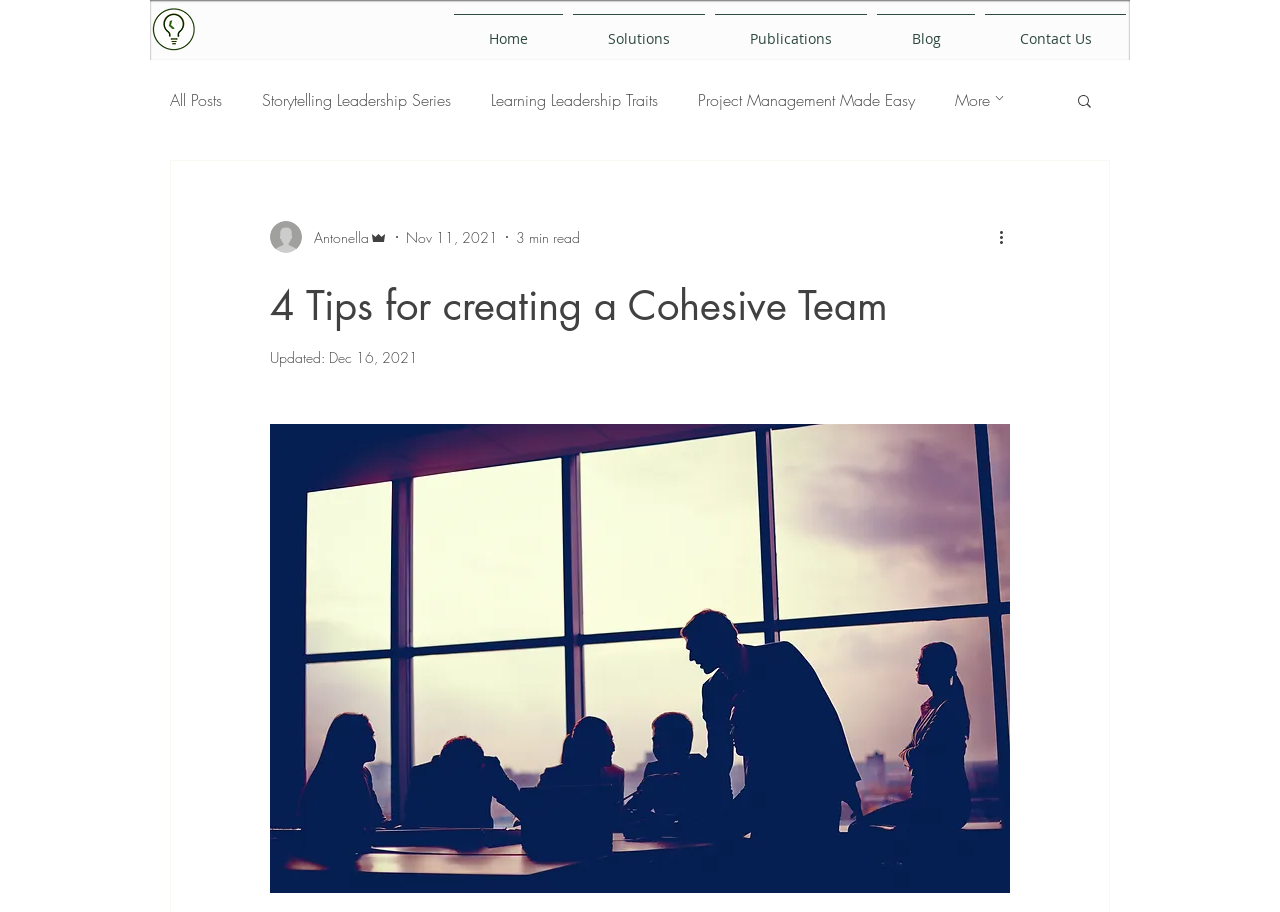Give a detailed explanation of the elements present on the webpage.

This webpage appears to be a blog post titled "4 Tips for creating a Cohesive Team". At the top, there is an image, "Untitled design.png", which is likely a logo or a banner. Below the image, there is a navigation menu with links to "Home", "Solutions", "Publications", "Blog", and "Contact Us". 

To the right of the navigation menu, there is another navigation menu specific to the blog section, with links to "All Posts", "Storytelling Leadership Series", "Learning Leadership Traits", "Project Management Made Easy", and "More". The "More" link has a dropdown menu with additional options.

Below the navigation menus, there is a section with the author's information, including a picture, name "Antonella Admin", and a date "Nov 11, 2021". There is also a button labeled "More actions" and a text indicating the reading time, "3 min read".

The main content of the blog post is headed by a title "4 Tips for creating a Cohesive Team", which is followed by an updated date "Dec 16, 2021". The rest of the page is likely the content of the blog post, but the exact details are not provided in the accessibility tree. At the bottom of the page, there is a large button that spans the width of the page, but its purpose is not clear from the provided information.